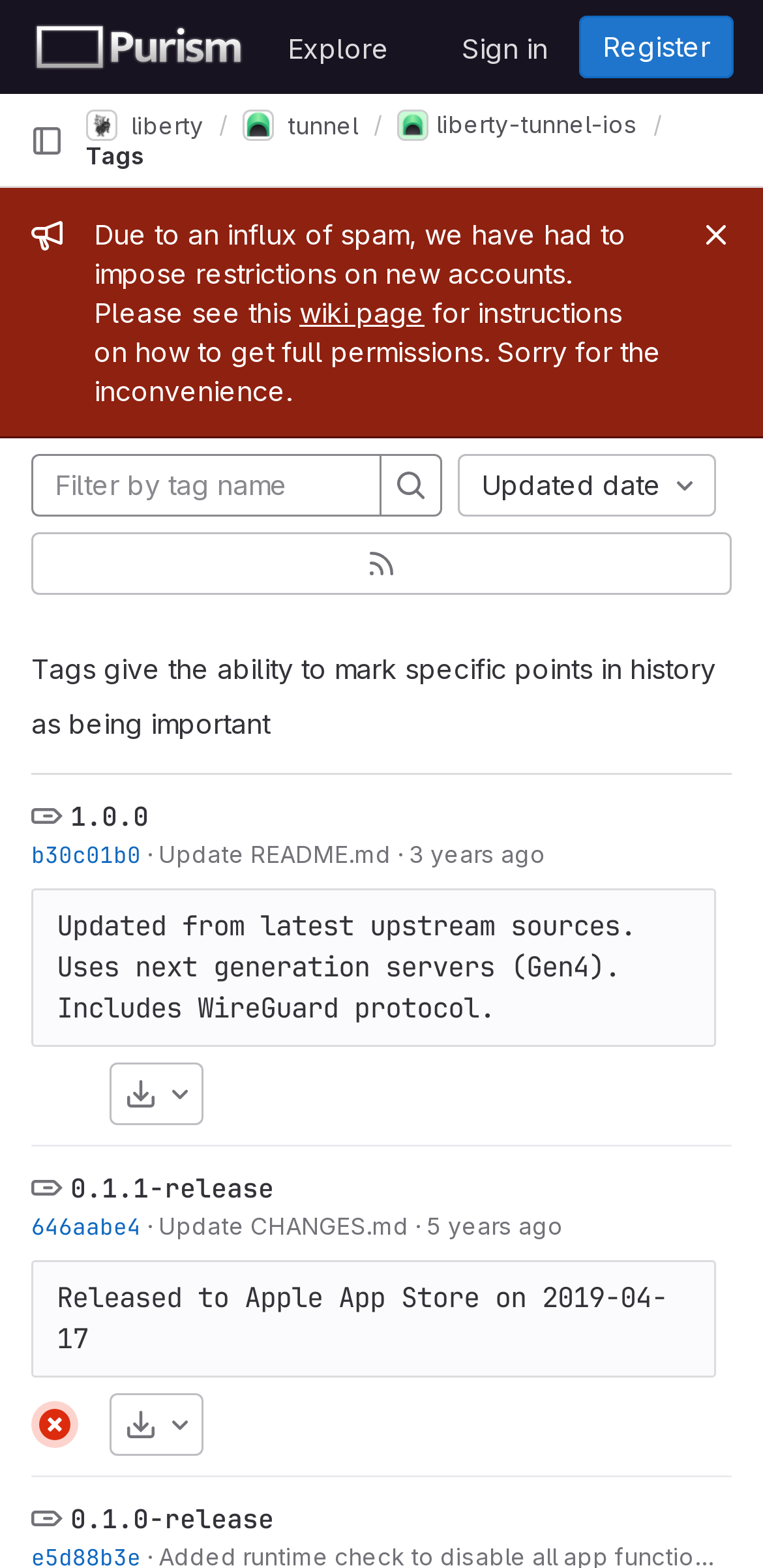Use a single word or phrase to answer the question:
What is the version of the latest release?

1.0.0